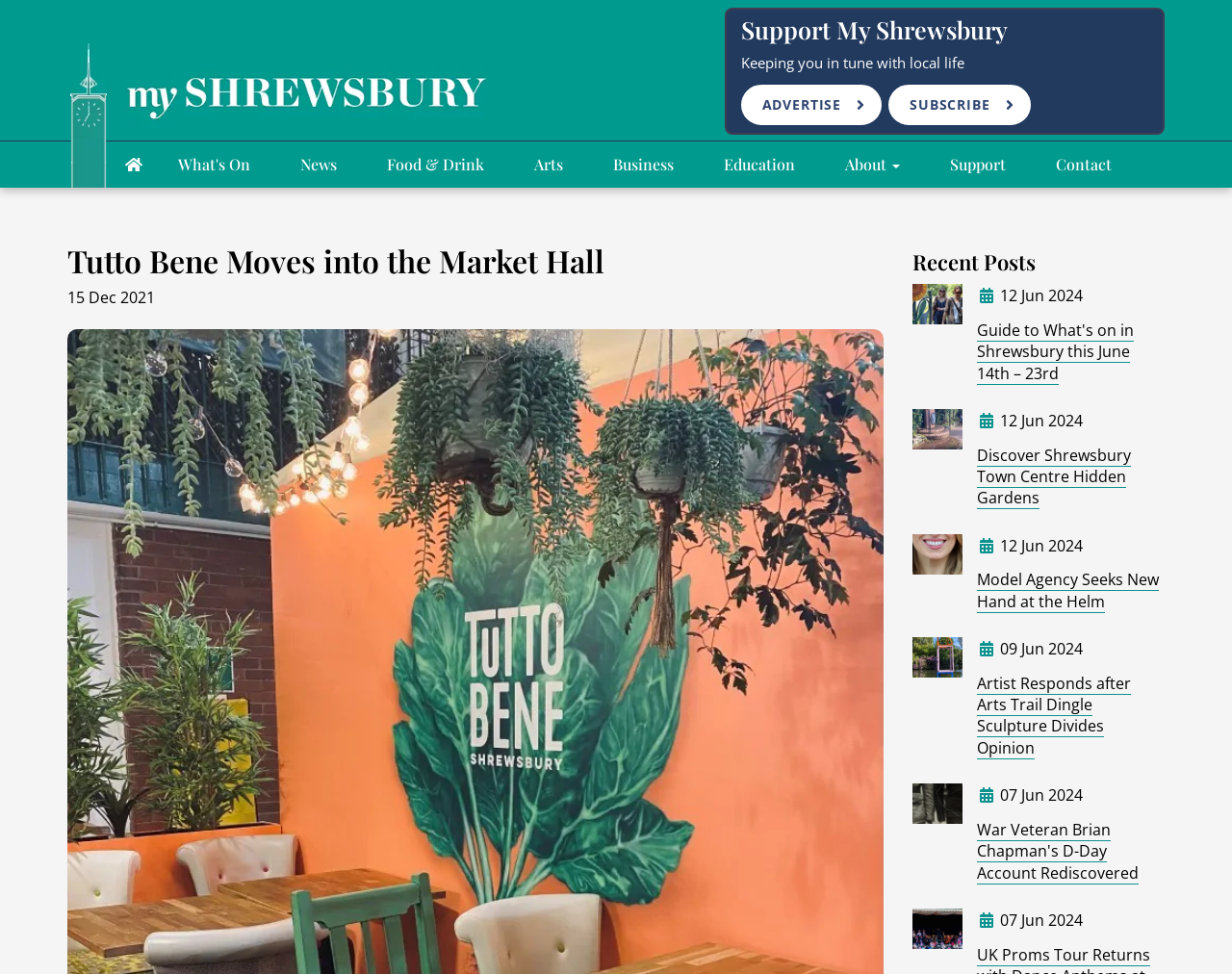What type of content is available on this webpage?
Please answer the question as detailed as possible based on the image.

The question is asking about the type of content available on the webpage. By analyzing the webpage, we can find multiple headings and links with titles such as 'Guide to What's on in Shrewsbury this June 14th – 23rd', 'Discover Shrewsbury Town Centre Hidden Gardens', etc. which suggests that the webpage contains news and articles.